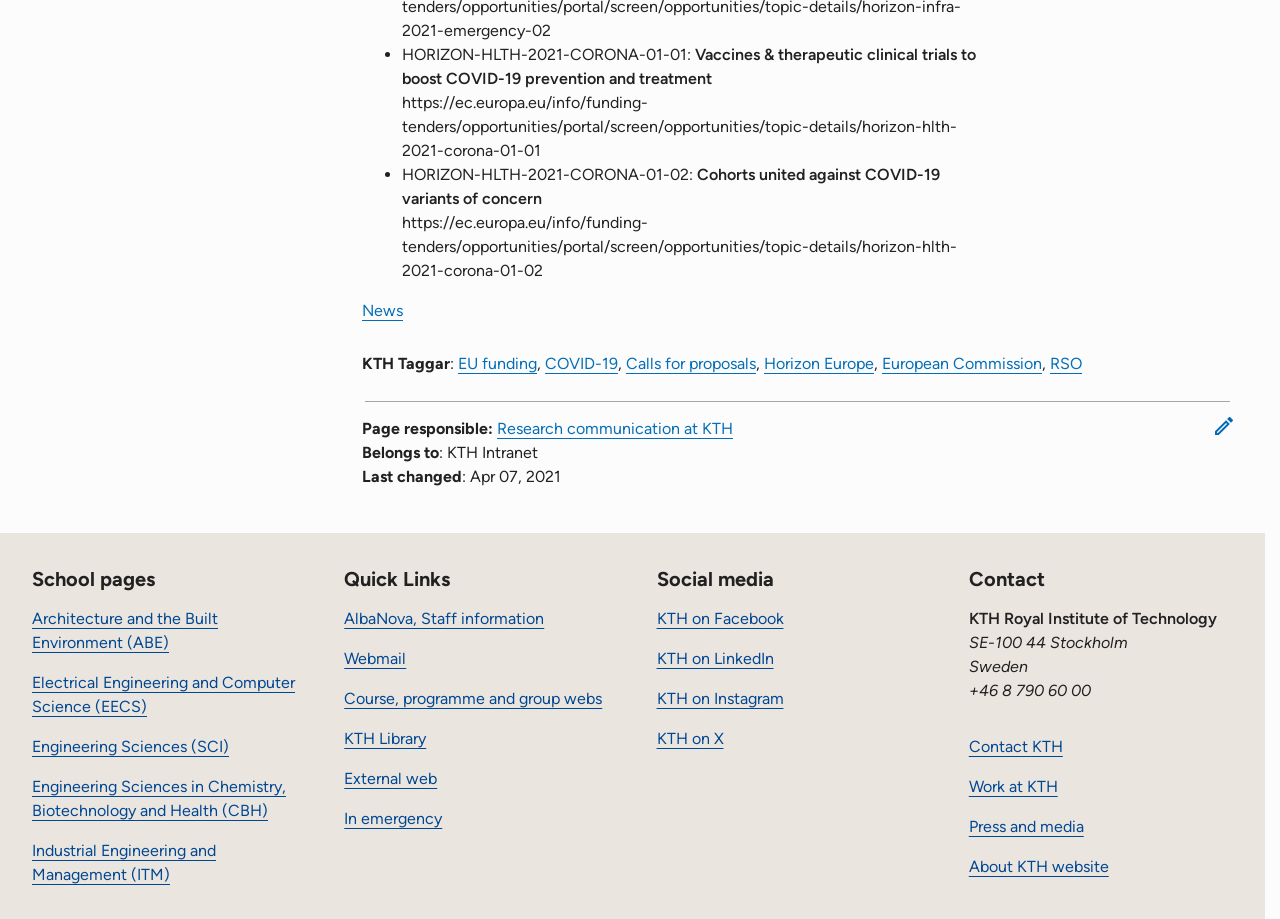Refer to the image and provide an in-depth answer to the question: 
Where is KTH Royal Institute of Technology located?

The contact information section at the bottom of the webpage shows the address 'SE-100 44 Stockholm' and 'Sweden', so KTH Royal Institute of Technology is located in Stockholm, Sweden.